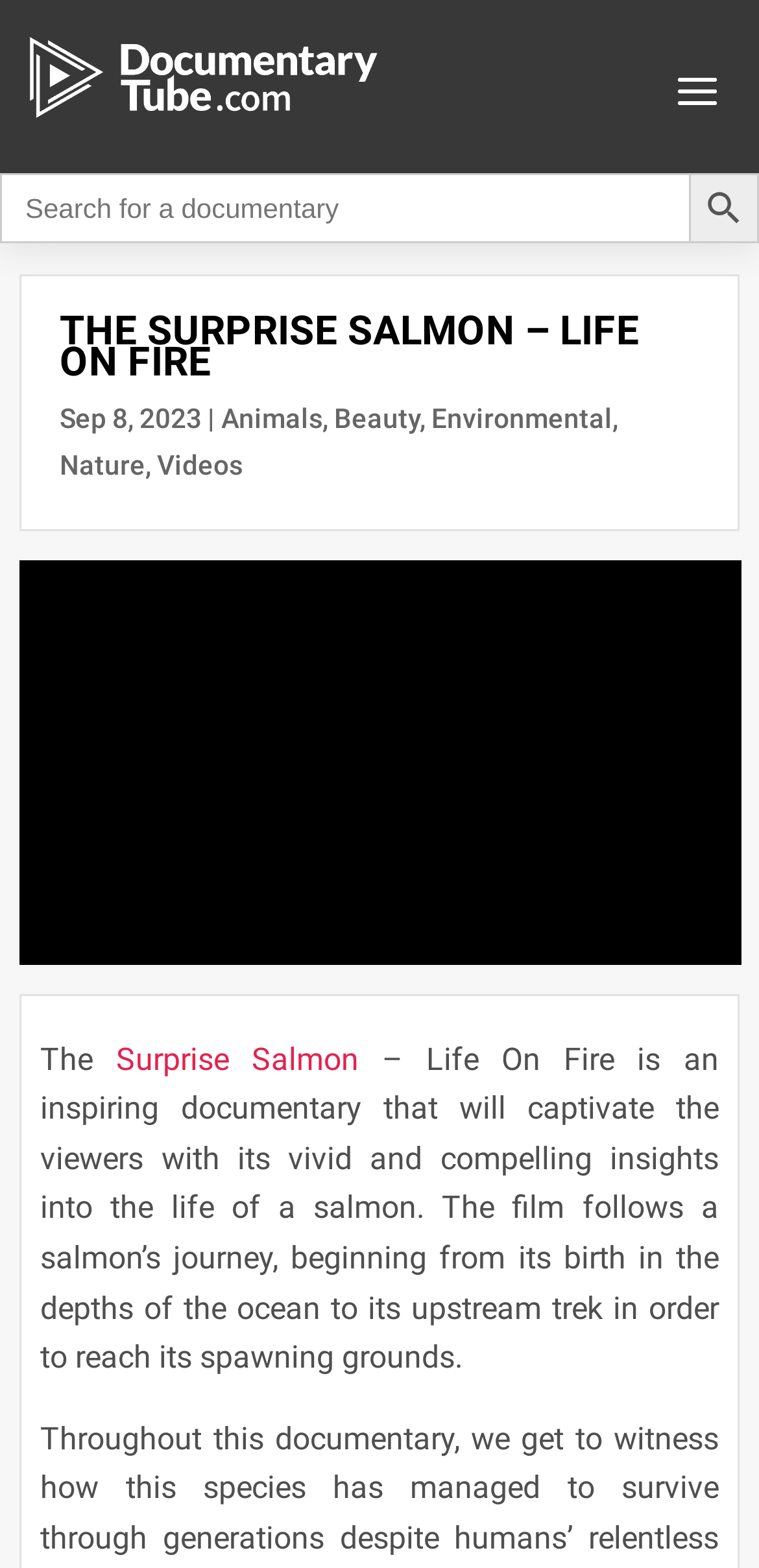What is the release date of the documentary?
Utilize the information in the image to give a detailed answer to the question.

I found the release date by looking at the static text above the categories, which says 'Sep 8, 2023'. This is likely the date when the documentary was released or published.